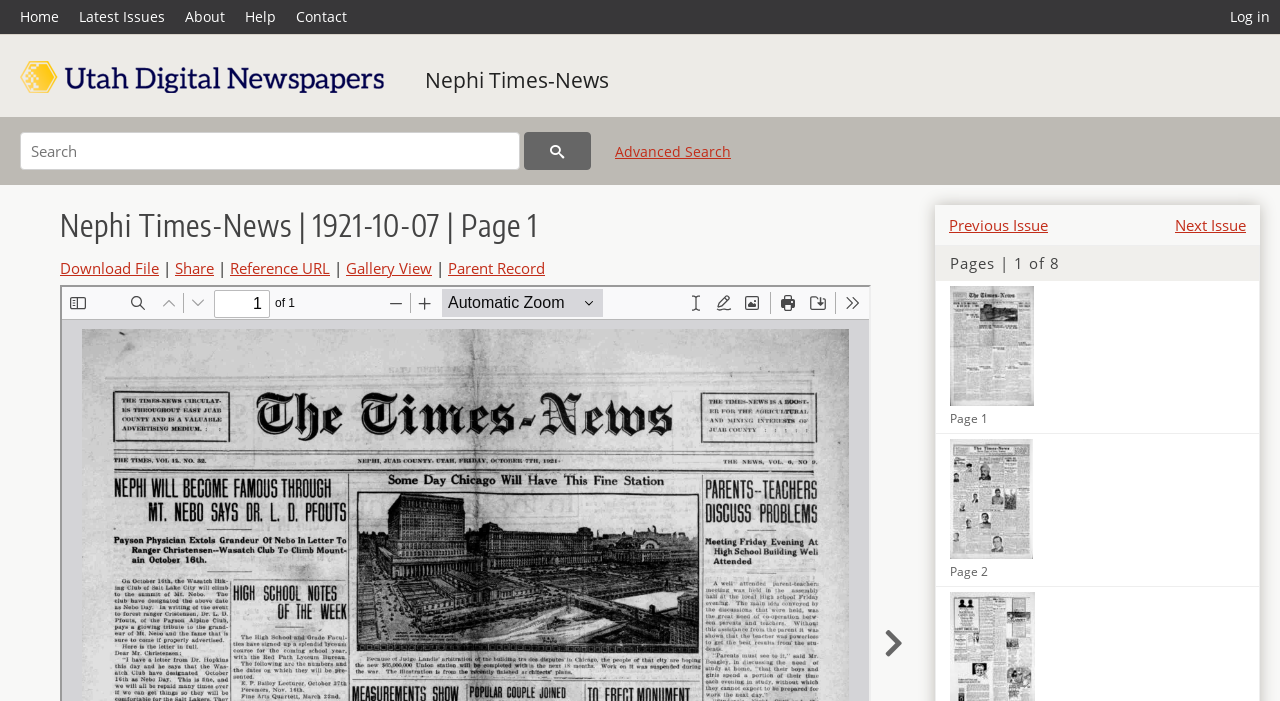What can be done with the 'Download File' link?
Could you answer the question with a detailed and thorough explanation?

The 'Download File' link is likely used to download a digital copy of the entire newspaper issue. It is located at the top of the webpage, next to other links such as 'Share' and 'Reference URL'.